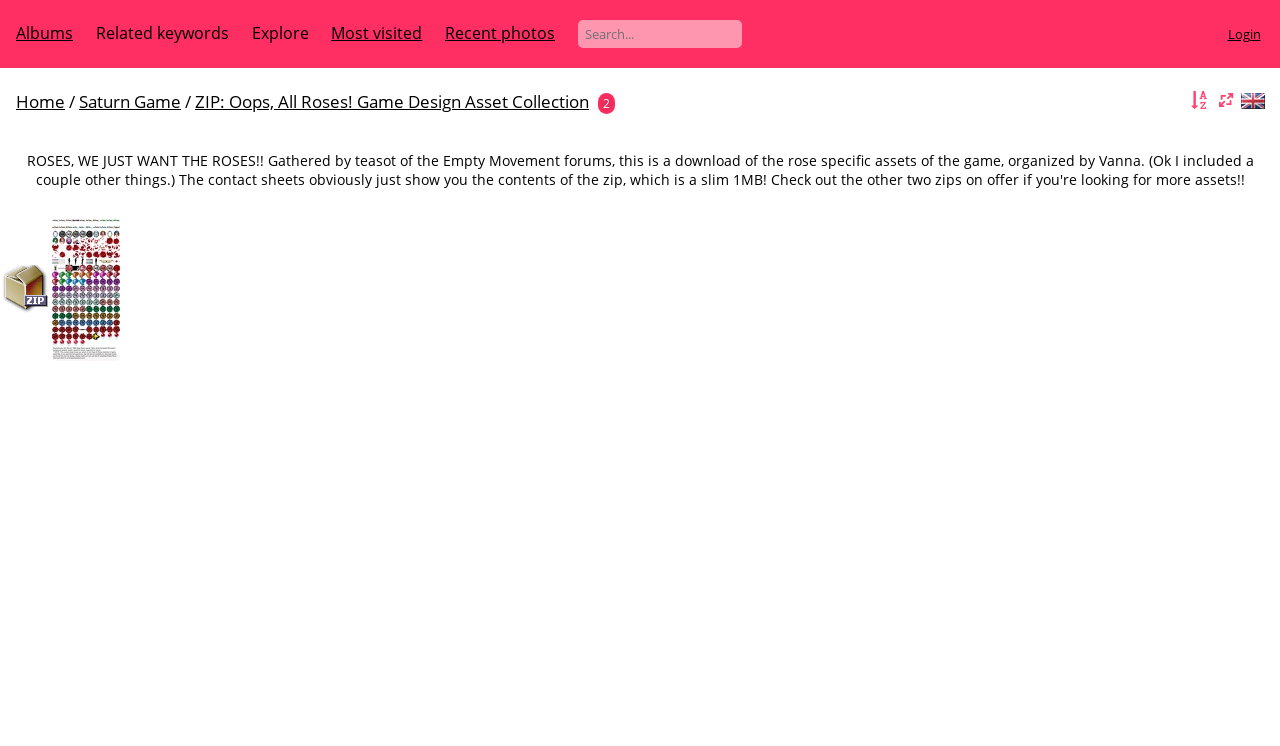Reply to the question below using a single word or brief phrase:
What is the text of the second link in the top navigation bar?

Saturn Game